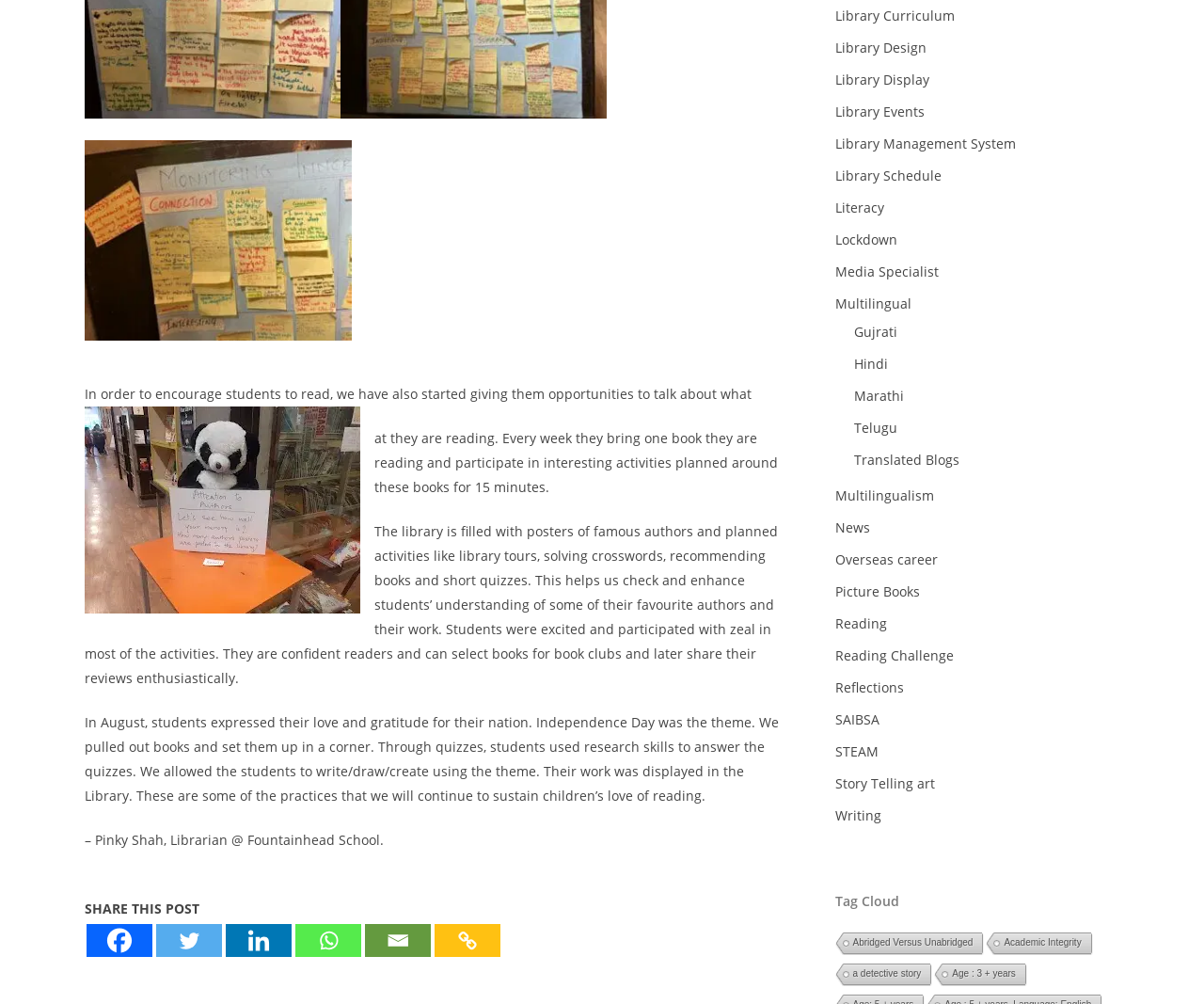Identify the bounding box coordinates for the element you need to click to achieve the following task: "Explore the 'Library Design' page". The coordinates must be four float values ranging from 0 to 1, formatted as [left, top, right, bottom].

[0.693, 0.036, 0.93, 0.06]